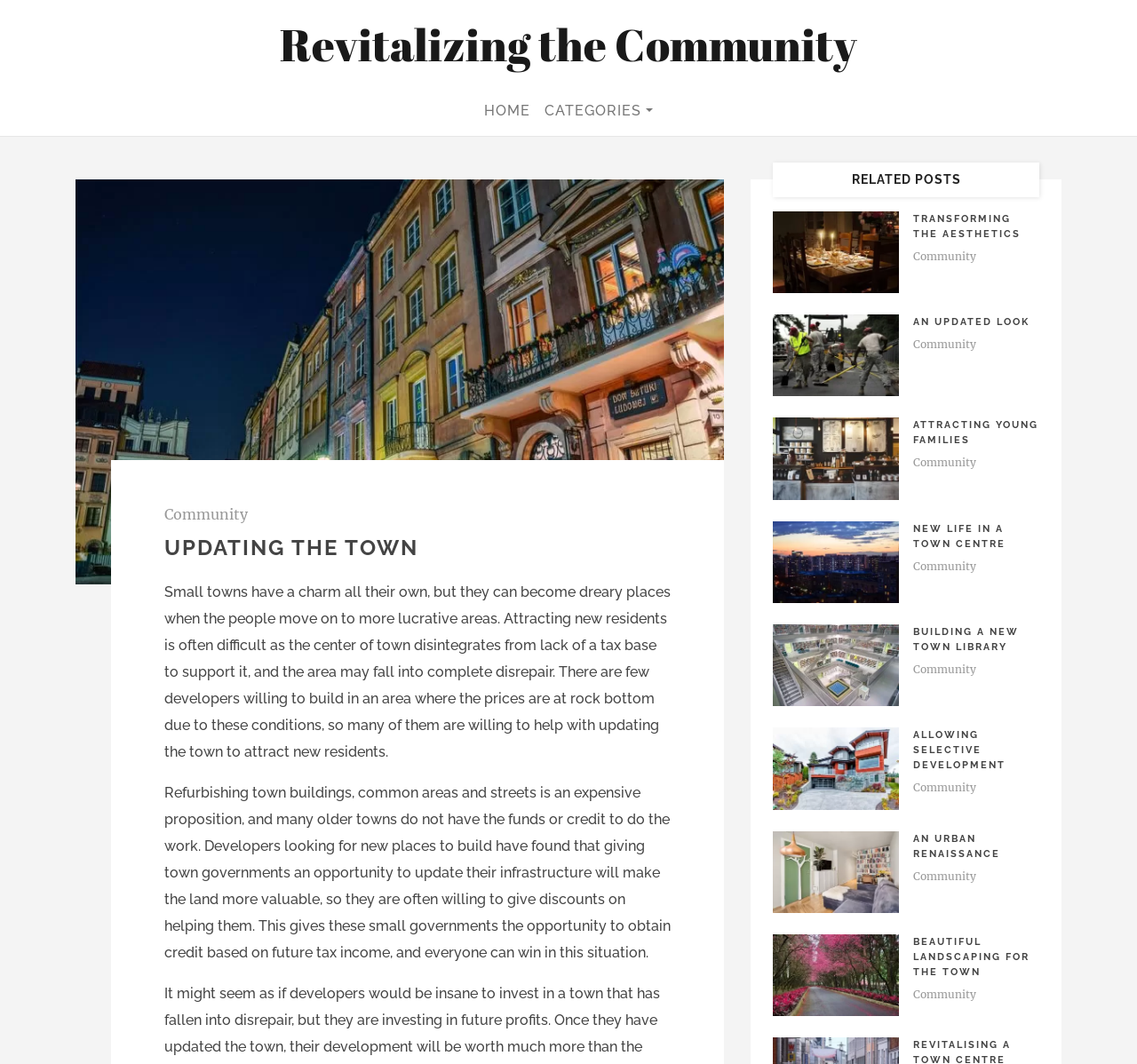Identify the bounding box coordinates of the HTML element based on this description: "Community".

[0.803, 0.234, 0.859, 0.247]